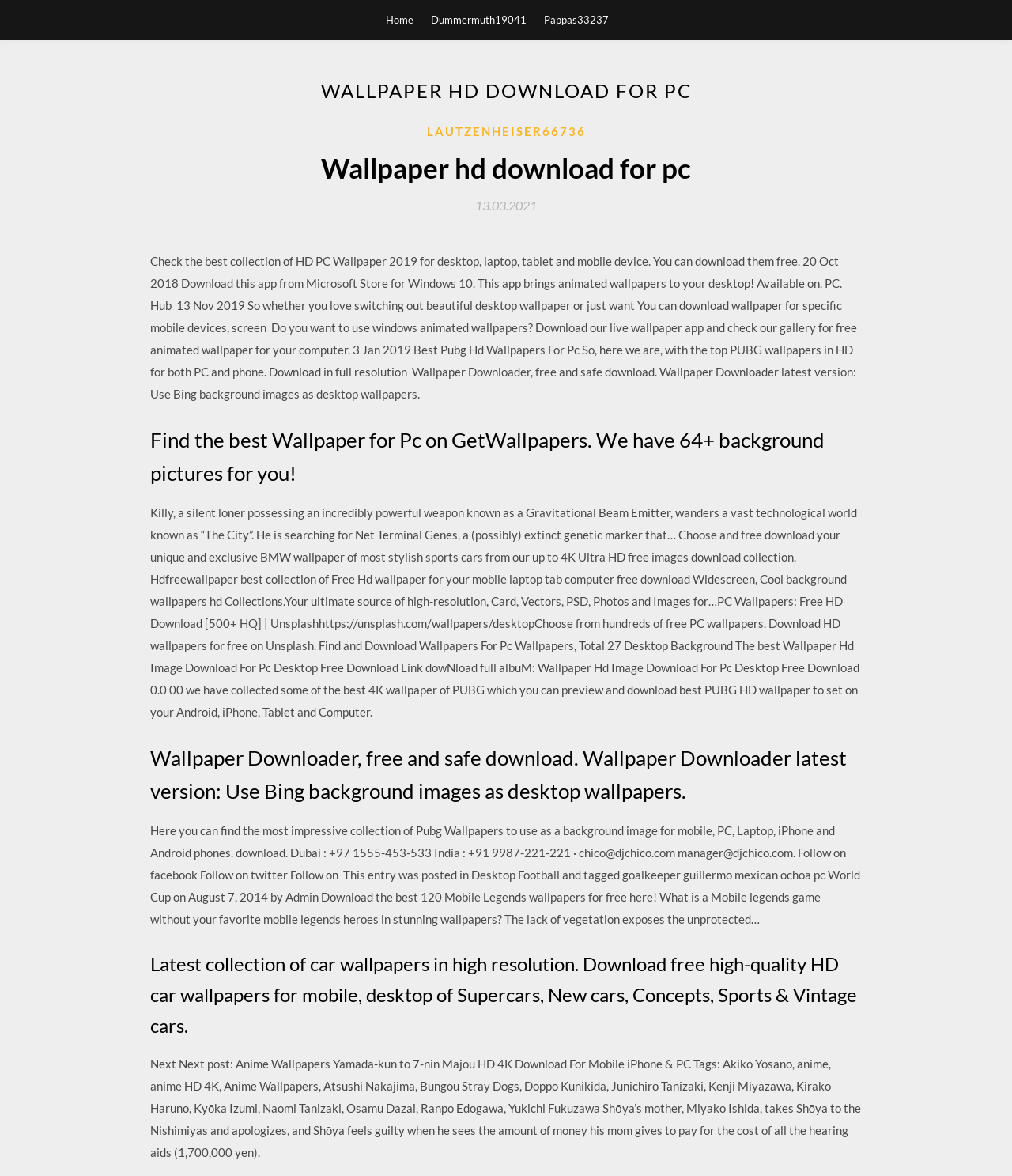Are there any animated wallpapers available on the website?
We need a detailed and exhaustive answer to the question. Please elaborate.

The website mentions an app that brings animated wallpapers to desktop devices. This suggests that the website offers animated wallpapers, which can be downloaded and used on desktop devices.